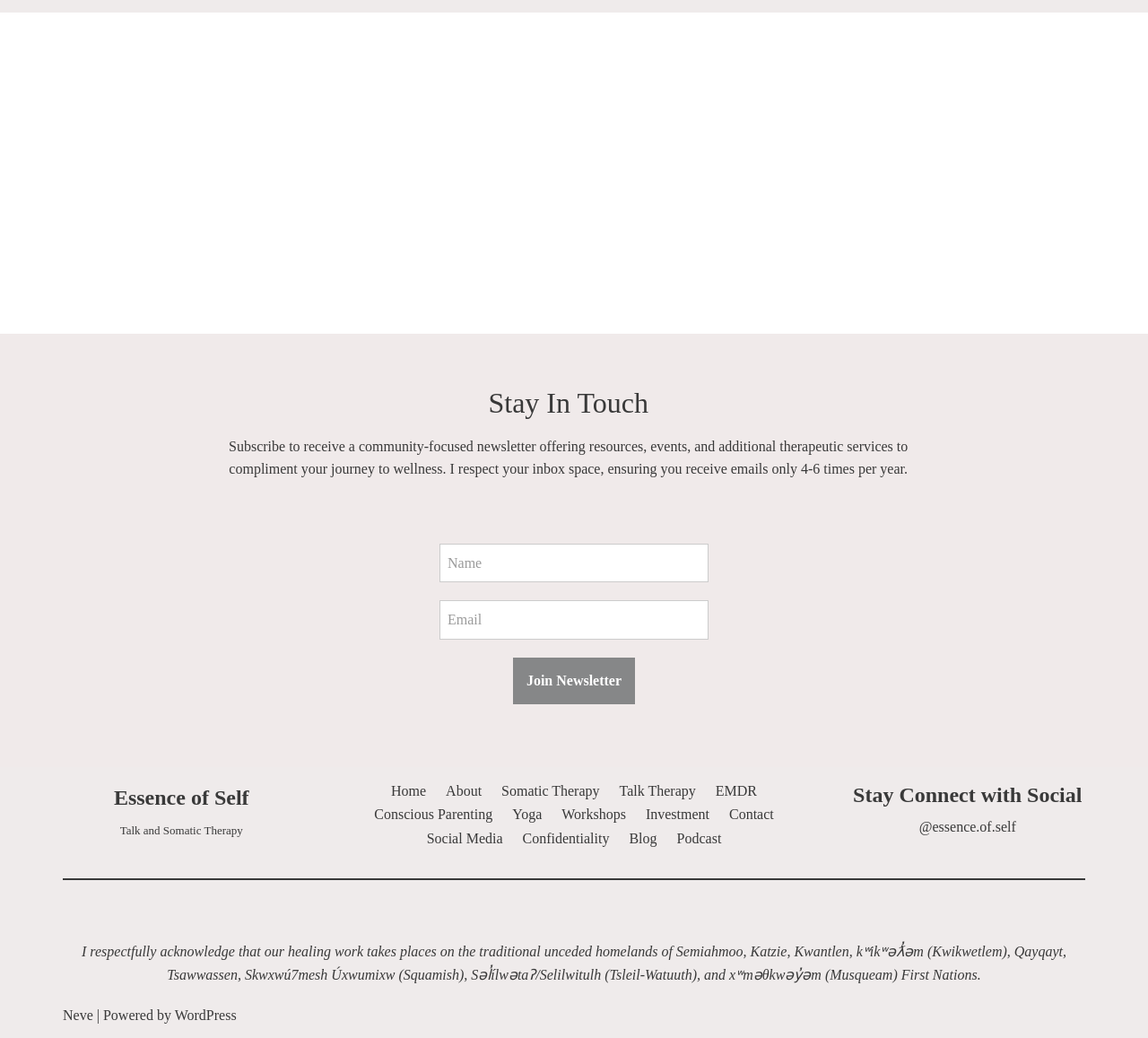Respond to the question below with a single word or phrase:
What is the purpose of the newsletter?

Receive resources and events